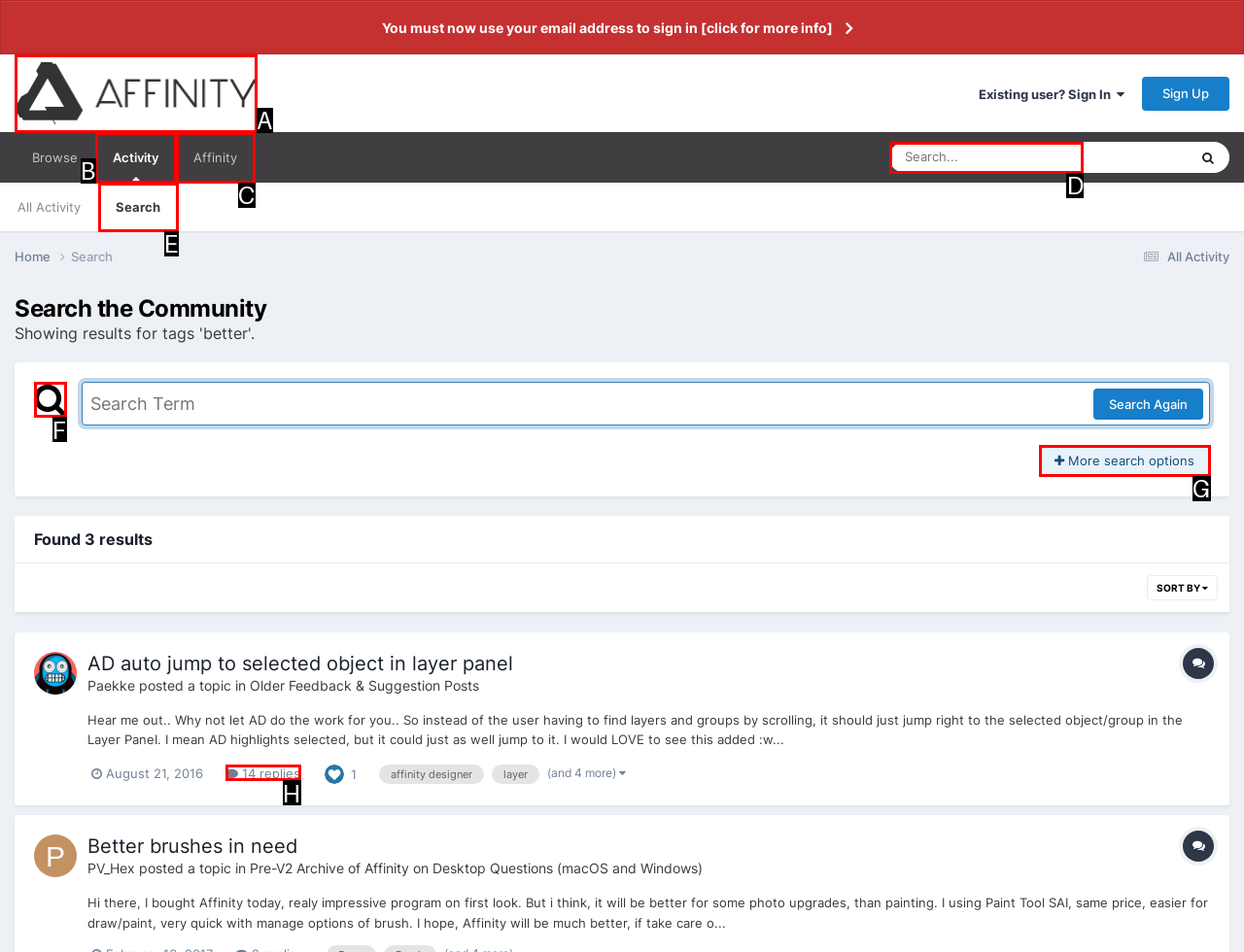Select the option that matches the description: parent_node: Everywhere aria-label="Search" name="q" placeholder="Search...". Answer with the letter of the correct option directly.

D